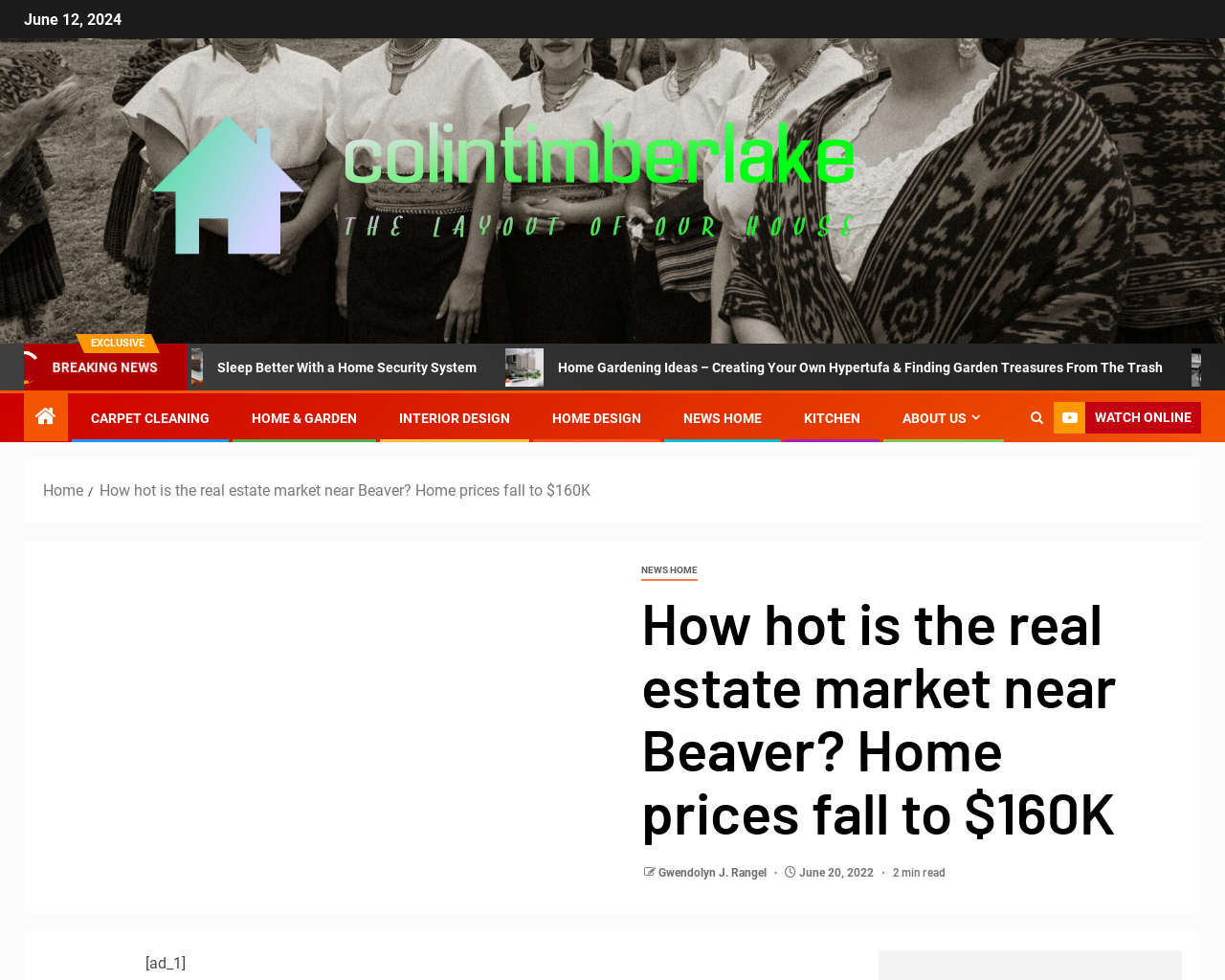Please determine the bounding box coordinates of the element's region to click in order to carry out the following instruction: "Click on 'How do I start journaling?'". The coordinates should be four float numbers between 0 and 1, i.e., [left, top, right, bottom].

None